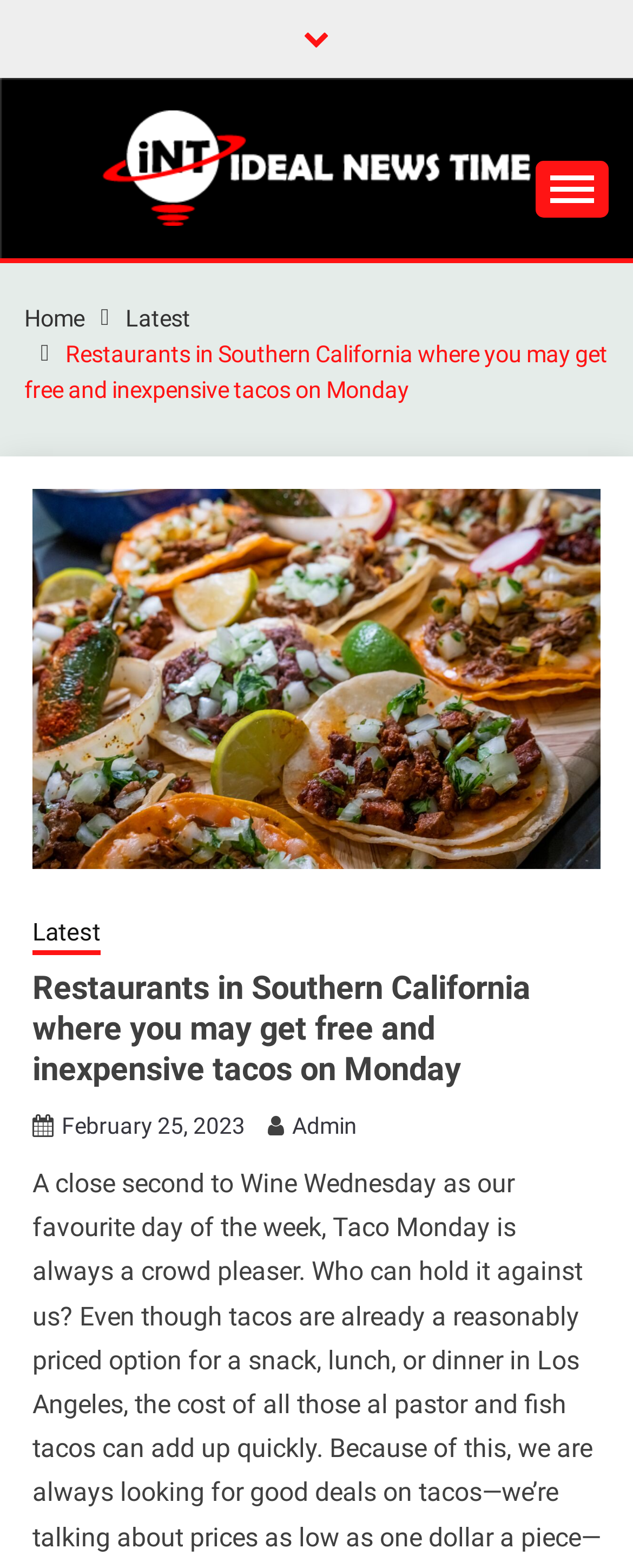How many figures are on the webpage? Refer to the image and provide a one-word or short phrase answer.

1